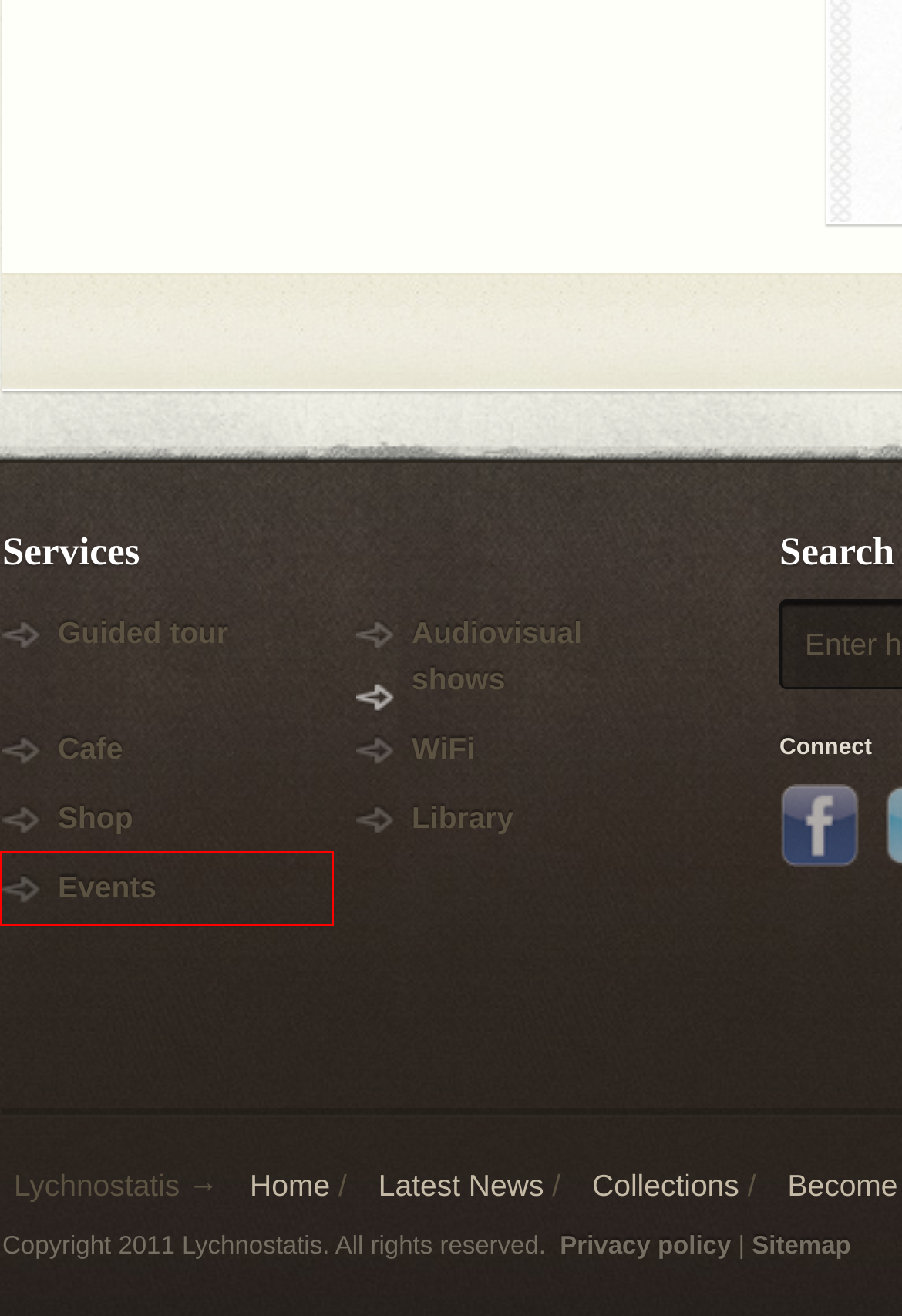Look at the screenshot of a webpage with a red bounding box and select the webpage description that best corresponds to the new page after clicking the element in the red box. Here are the options:
A. WiFi | Lychnostatis.gr
B. Latest News | Lychnostatis.gr
C. Guided tour | Lychnostatis.gr
D. Events | Lychnostatis.gr
E. Privacy policy | Lychnostatis.gr
F. Cafe | Lychnostatis.gr
G. Audiovisual shows | Lychnostatis.gr
H. Shop | Lychnostatis.gr

D